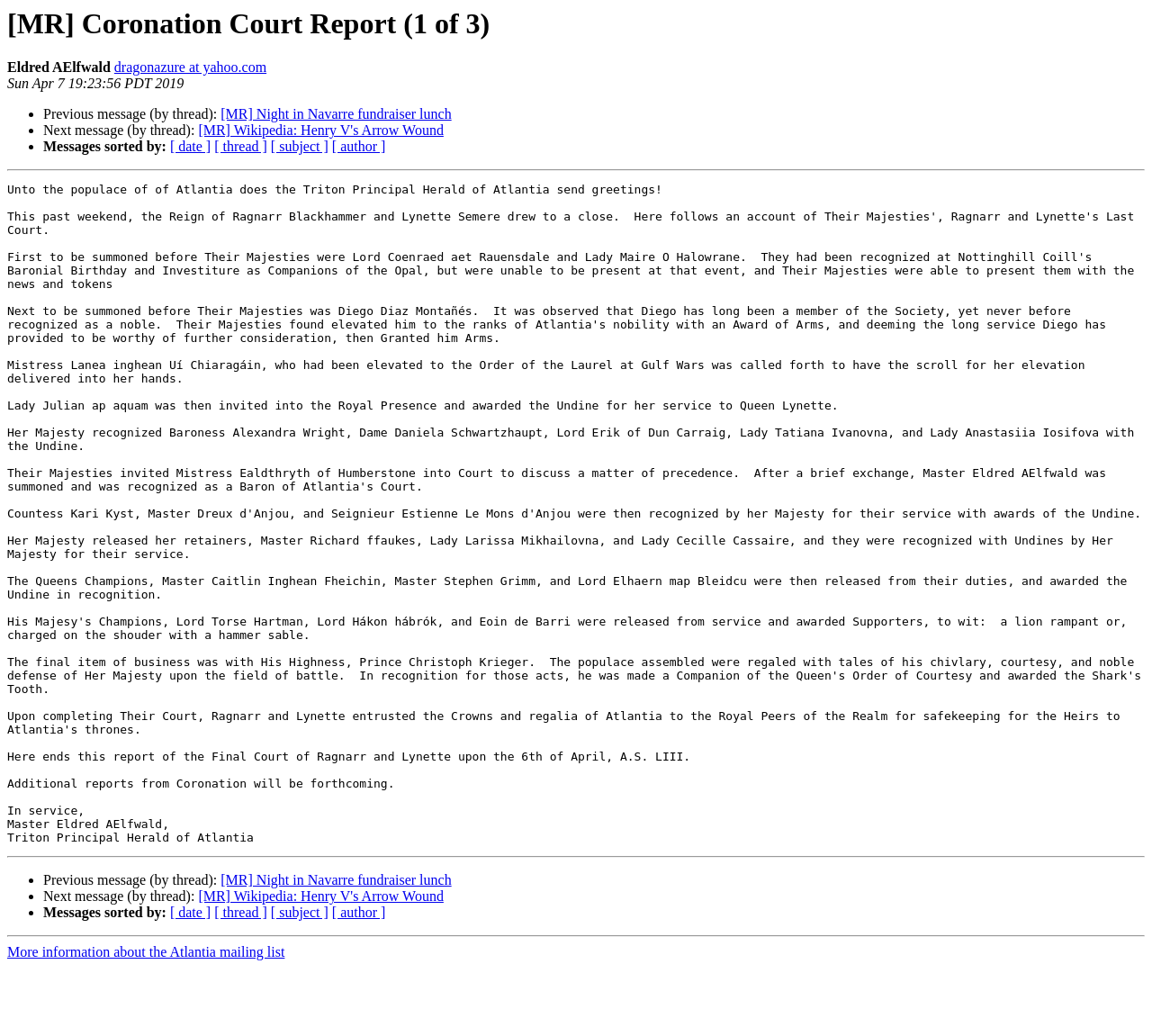Find the bounding box coordinates of the element I should click to carry out the following instruction: "View next message".

[0.172, 0.119, 0.385, 0.133]